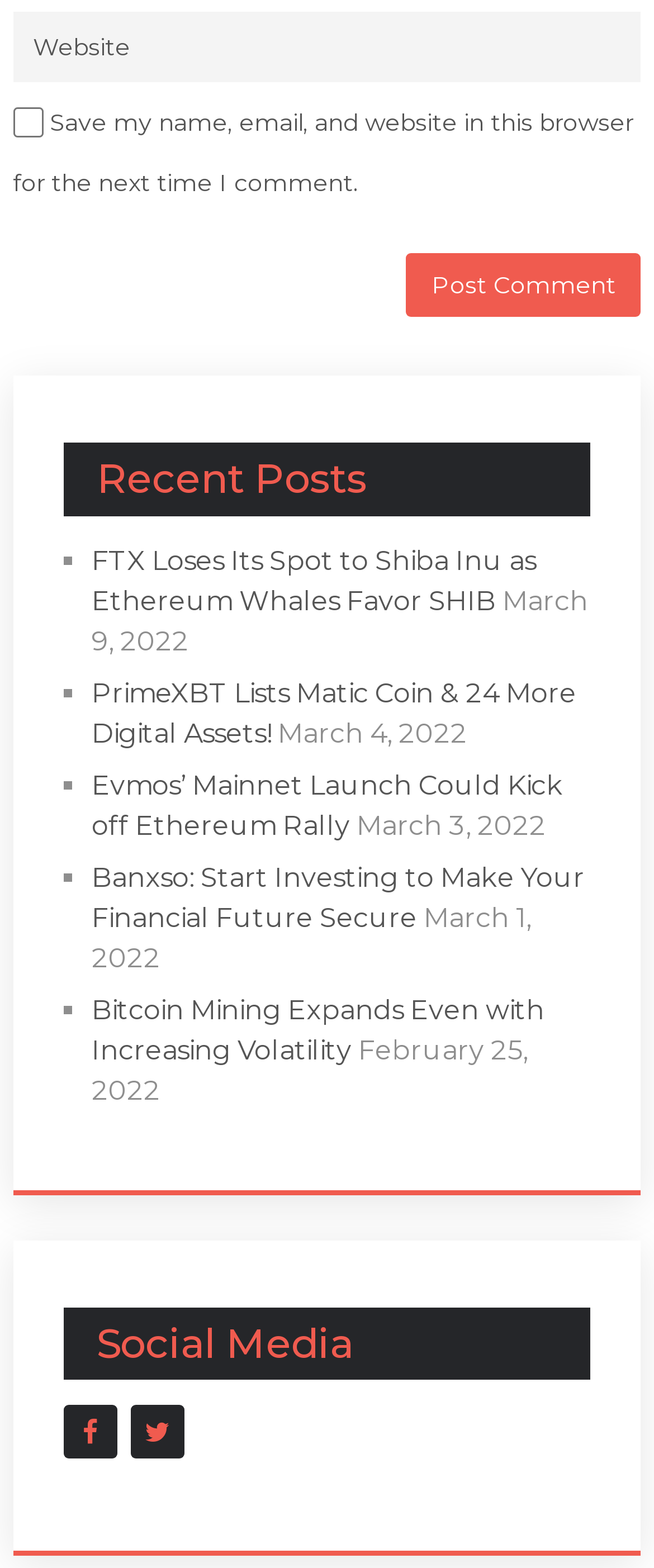Please identify the bounding box coordinates of the element on the webpage that should be clicked to follow this instruction: "Enter website". The bounding box coordinates should be given as four float numbers between 0 and 1, formatted as [left, top, right, bottom].

[0.02, 0.008, 0.98, 0.052]